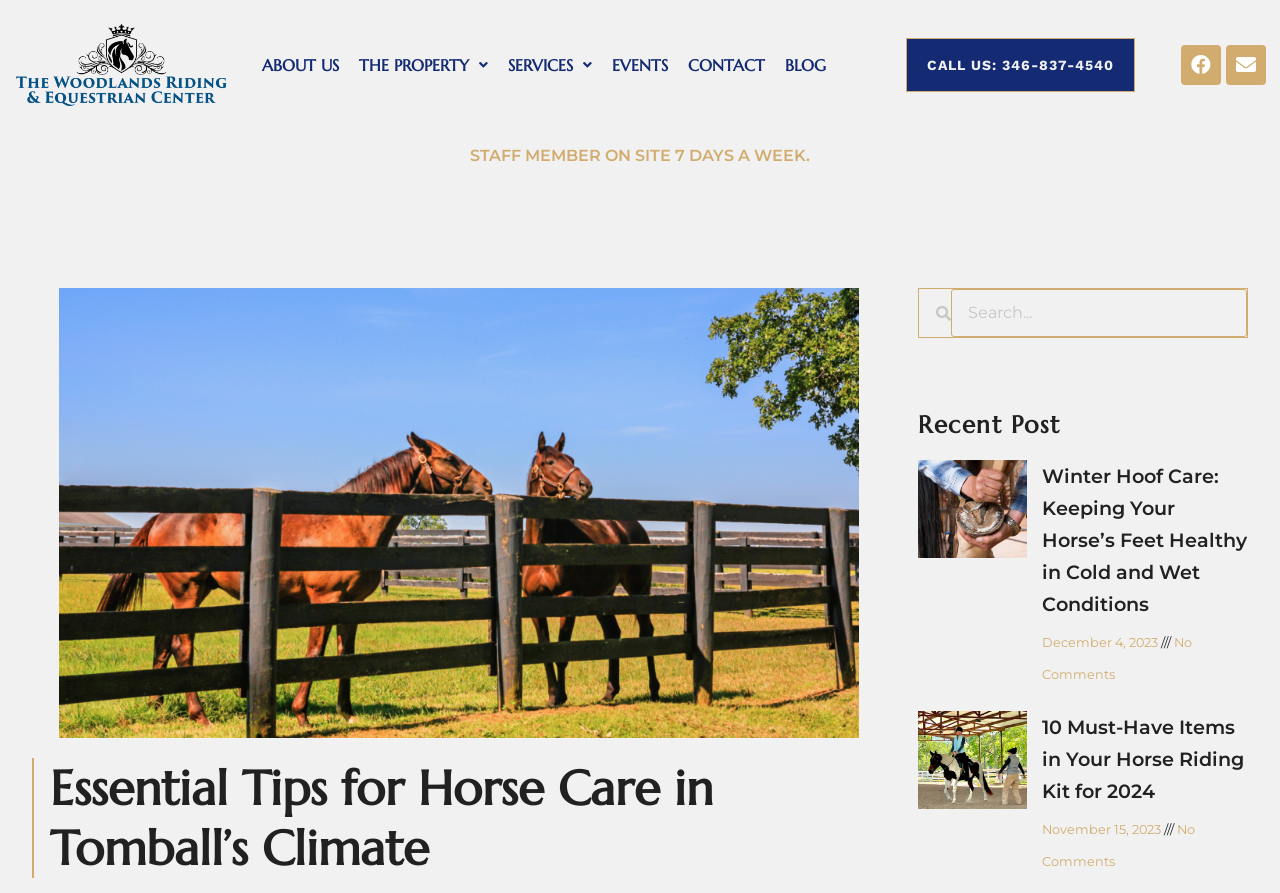Please identify the bounding box coordinates of the element I should click to complete this instruction: 'Read the recent post about Winter Hoof Care'. The coordinates should be given as four float numbers between 0 and 1, like this: [left, top, right, bottom].

[0.814, 0.516, 0.975, 0.695]